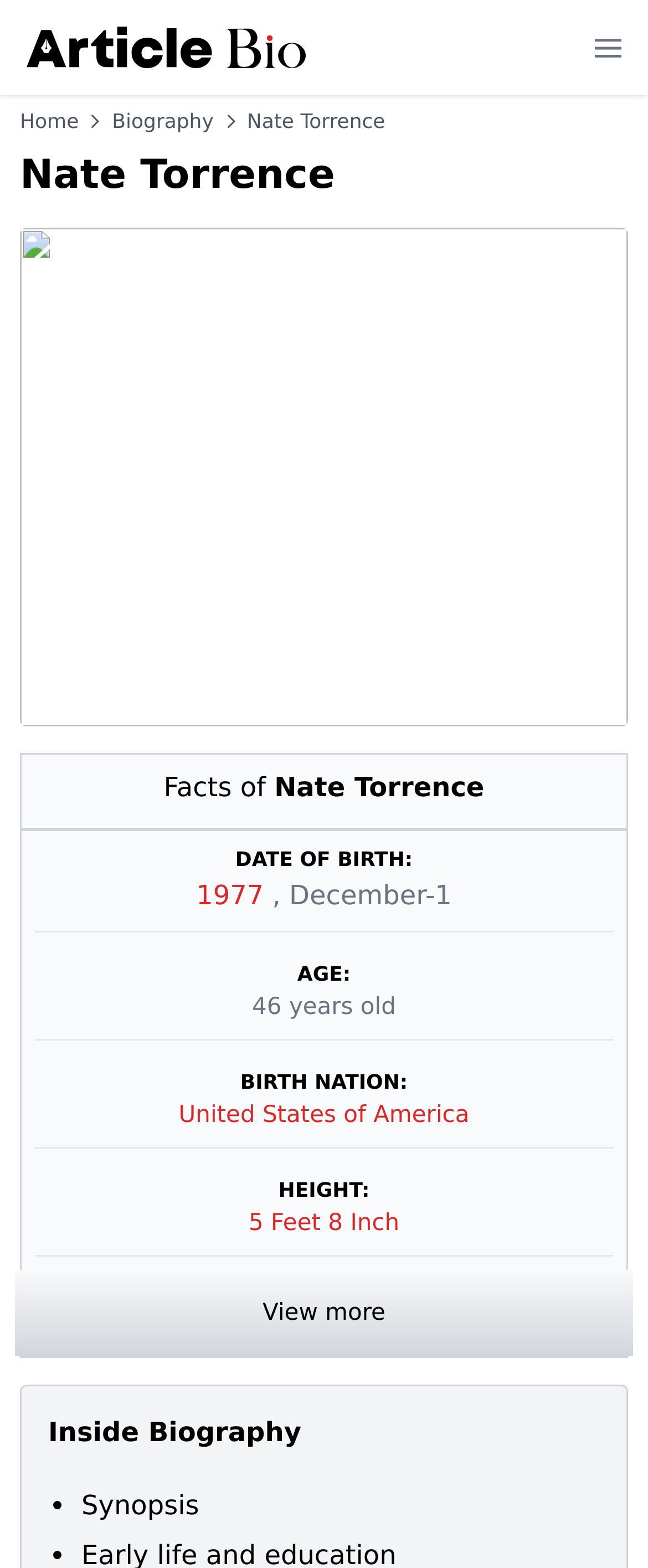Provide the bounding box coordinates for the UI element that is described as: "5 Feet 8 Inch".

[0.384, 0.772, 0.616, 0.789]